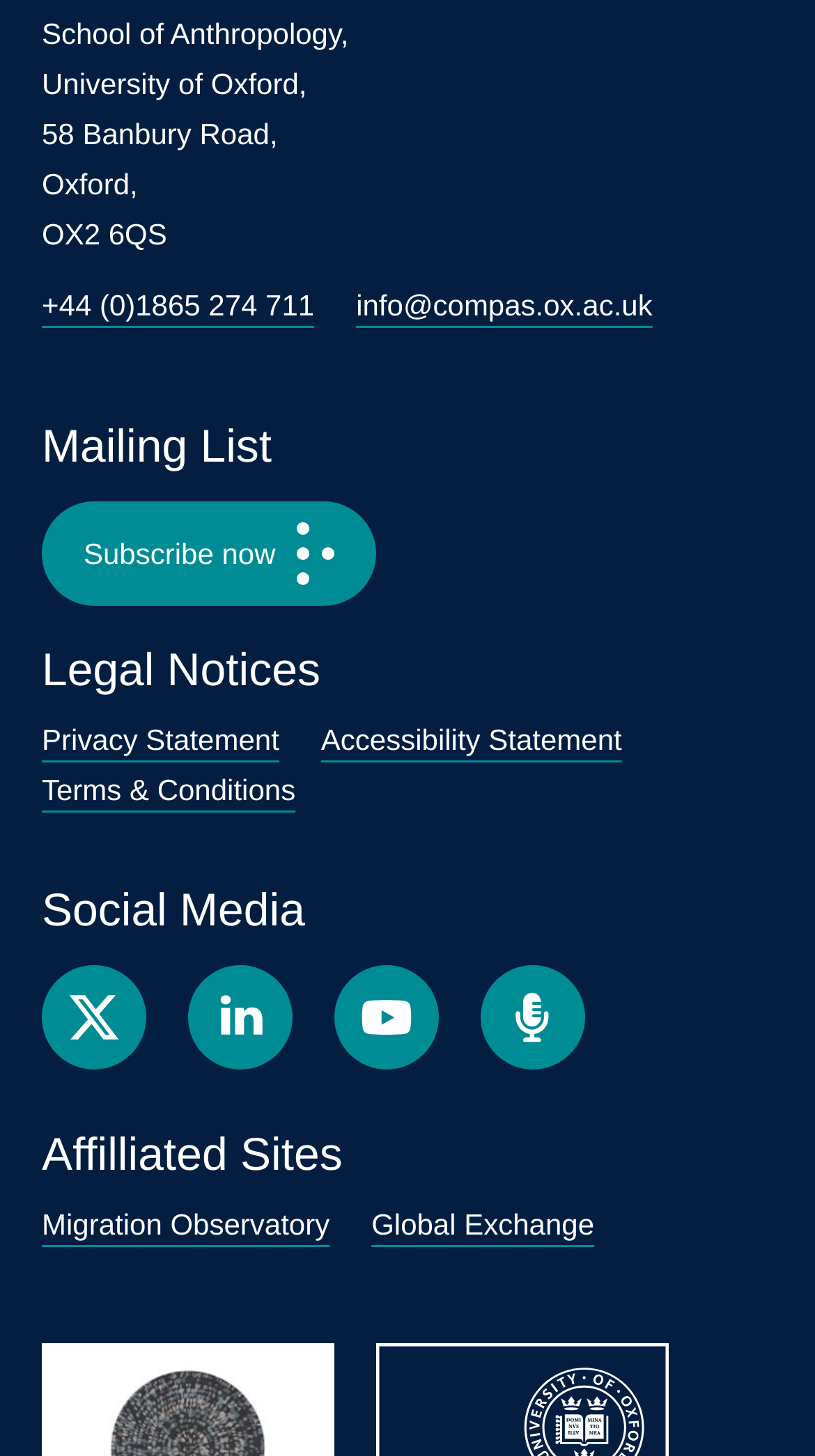Locate the bounding box coordinates of the clickable part needed for the task: "Subscribe to the mailing list".

[0.051, 0.344, 0.461, 0.416]